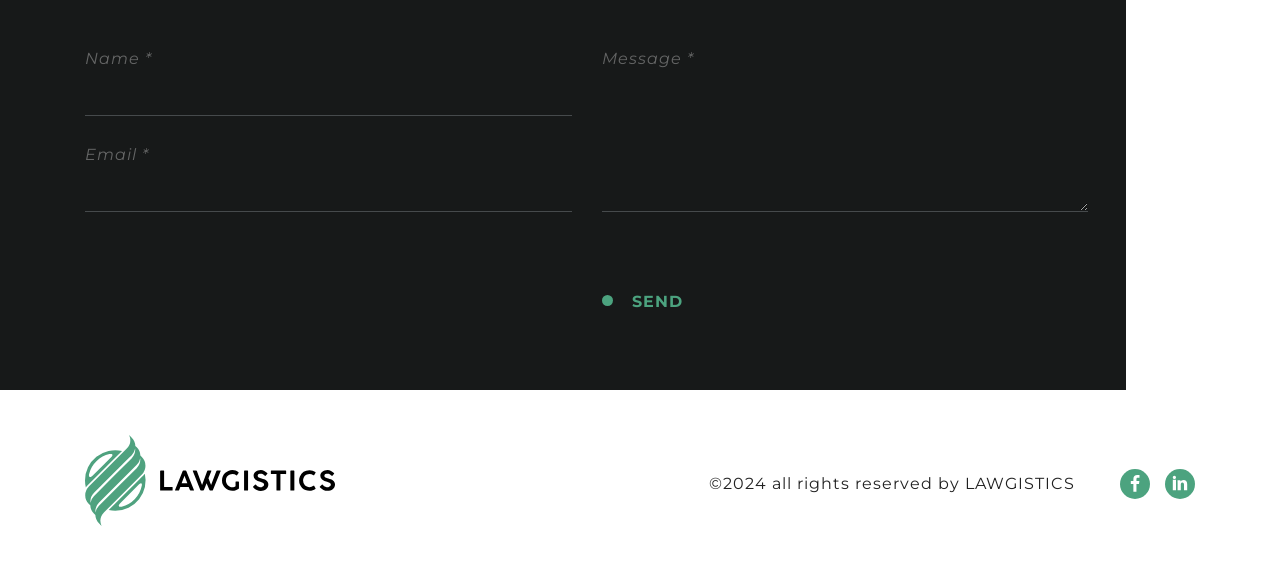What is the copyright year?
Offer a detailed and full explanation in response to the question.

The copyright information at the bottom of the page states '©2024 all rights reserved by LAWGISTICS', indicating that the copyright year is 2024.